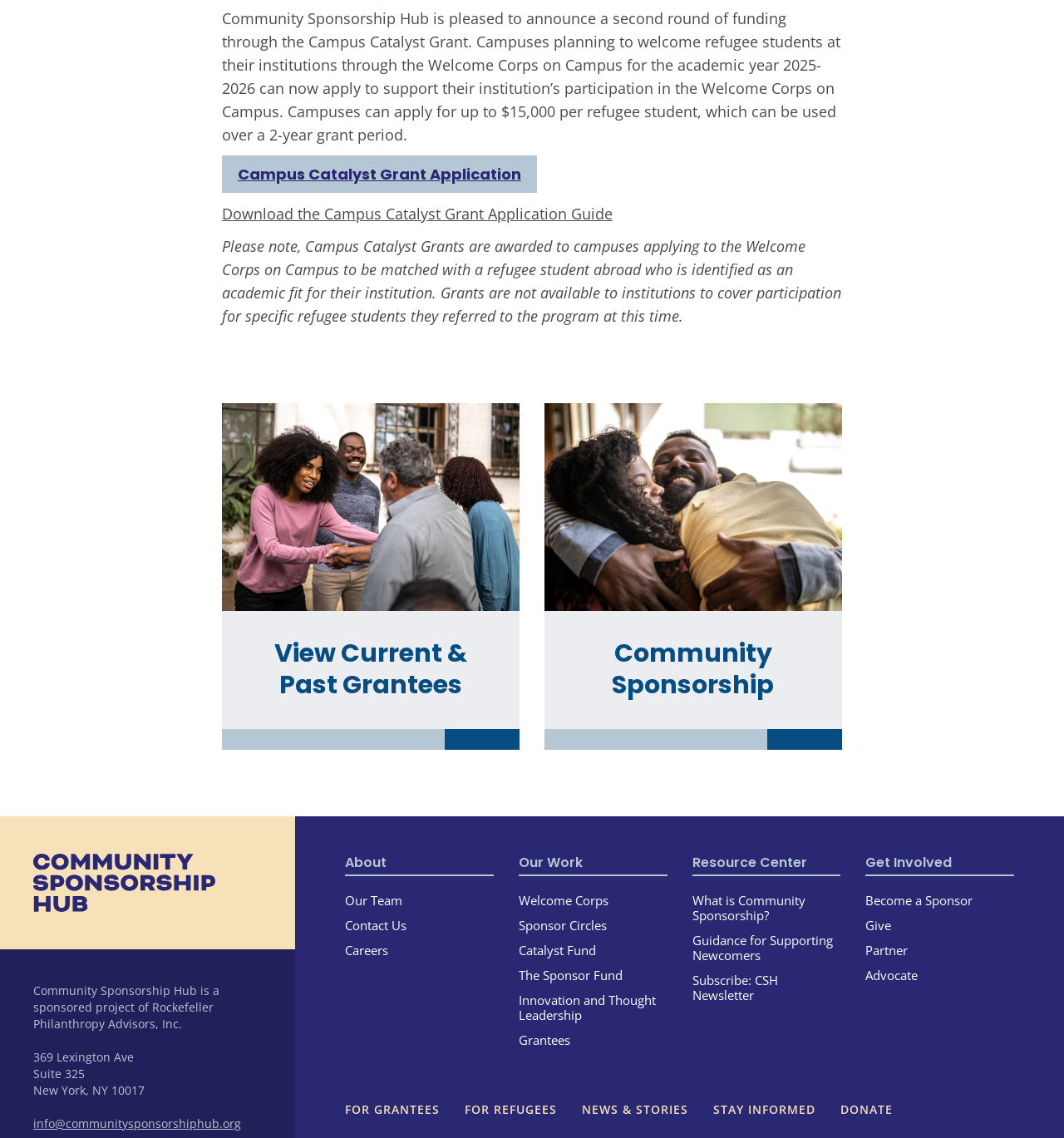Locate the bounding box of the UI element based on this description: "info@communitysponsorshiphub.org". Provide four float numbers between 0 and 1 as [left, top, right, bottom].

[0.031, 0.98, 0.227, 0.994]